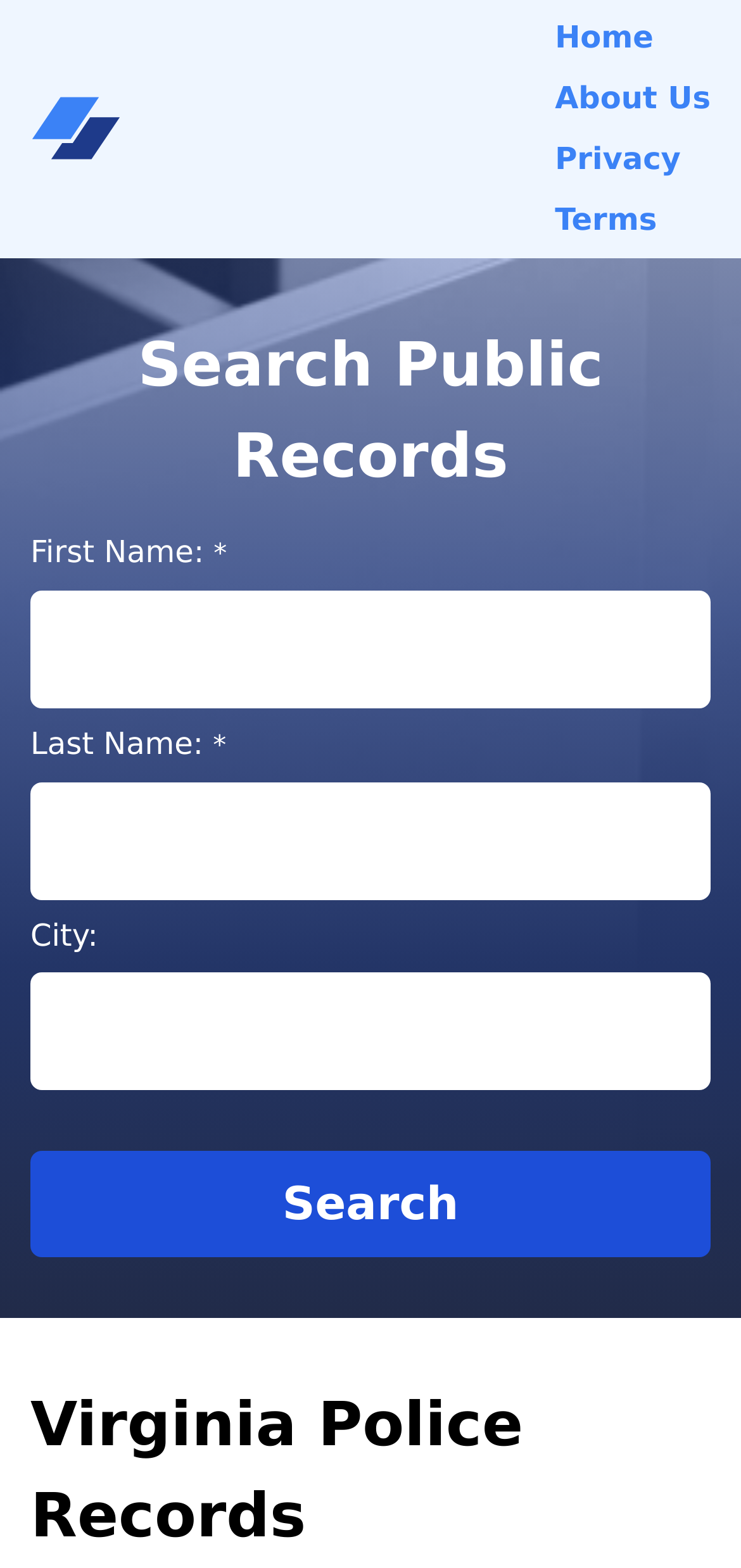What is the label above the 'First Name' field?
Refer to the image and answer the question using a single word or phrase.

First Name: